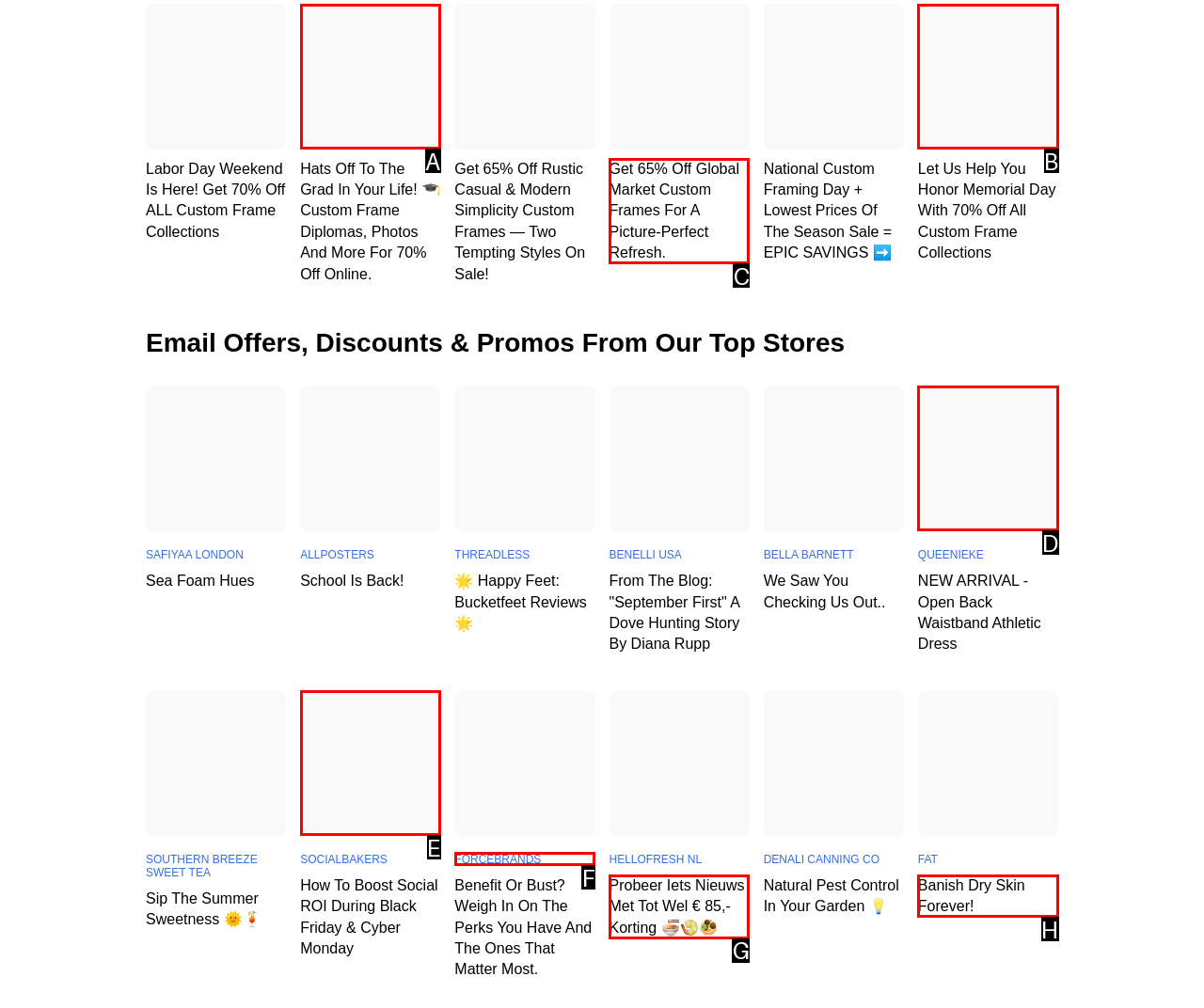Point out the letter of the HTML element you should click on to execute the task: Check out NEW ARRIVAL - Open Back Waistband Athletic Dress
Reply with the letter from the given options.

D